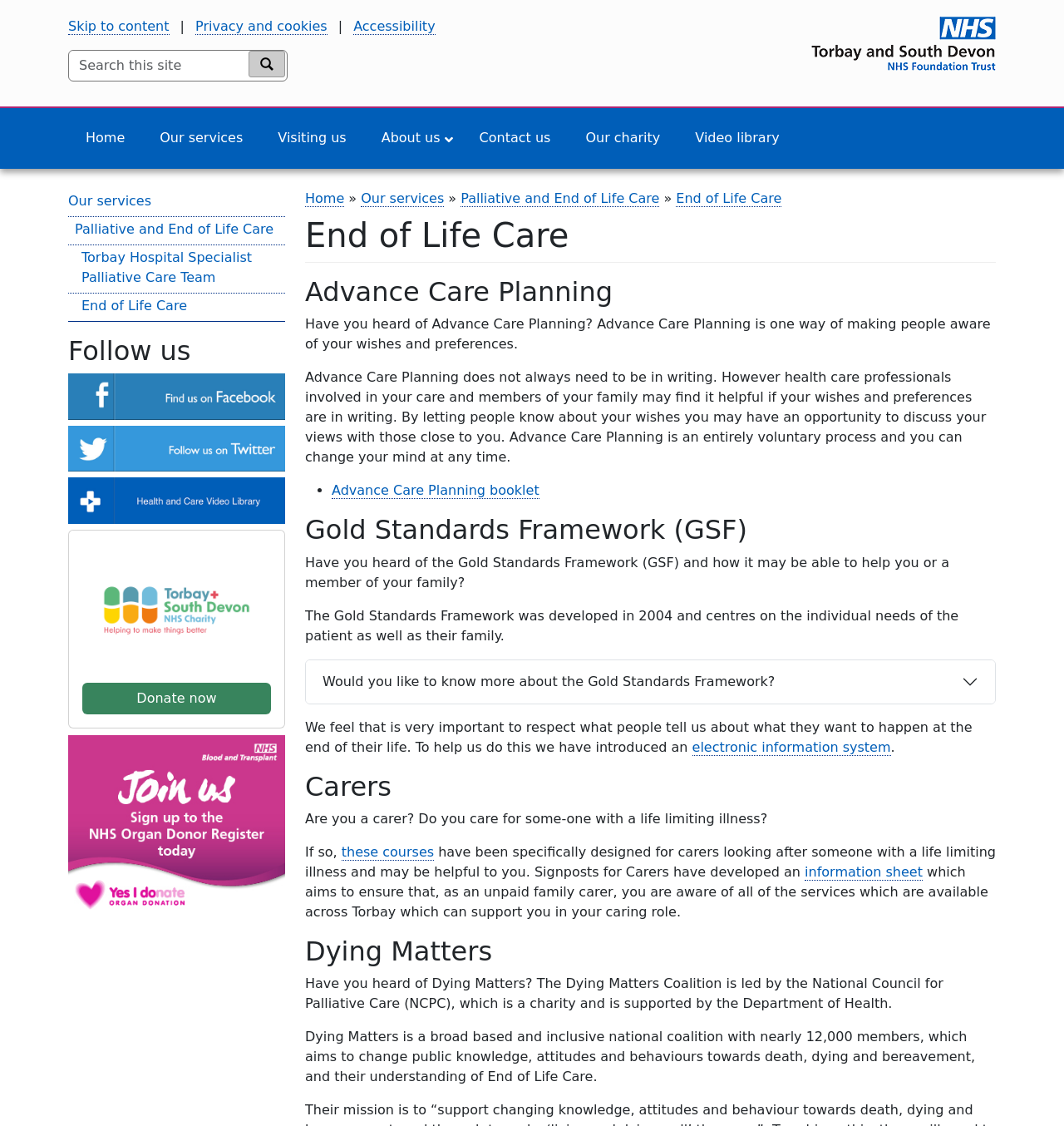What is the name of the NHS Foundation Trust?
Refer to the image and provide a detailed answer to the question.

I found the answer by looking at the banner element at the top of the webpage, which contains the image and text 'Torbay and South Devon NHS Foundation Trust'.